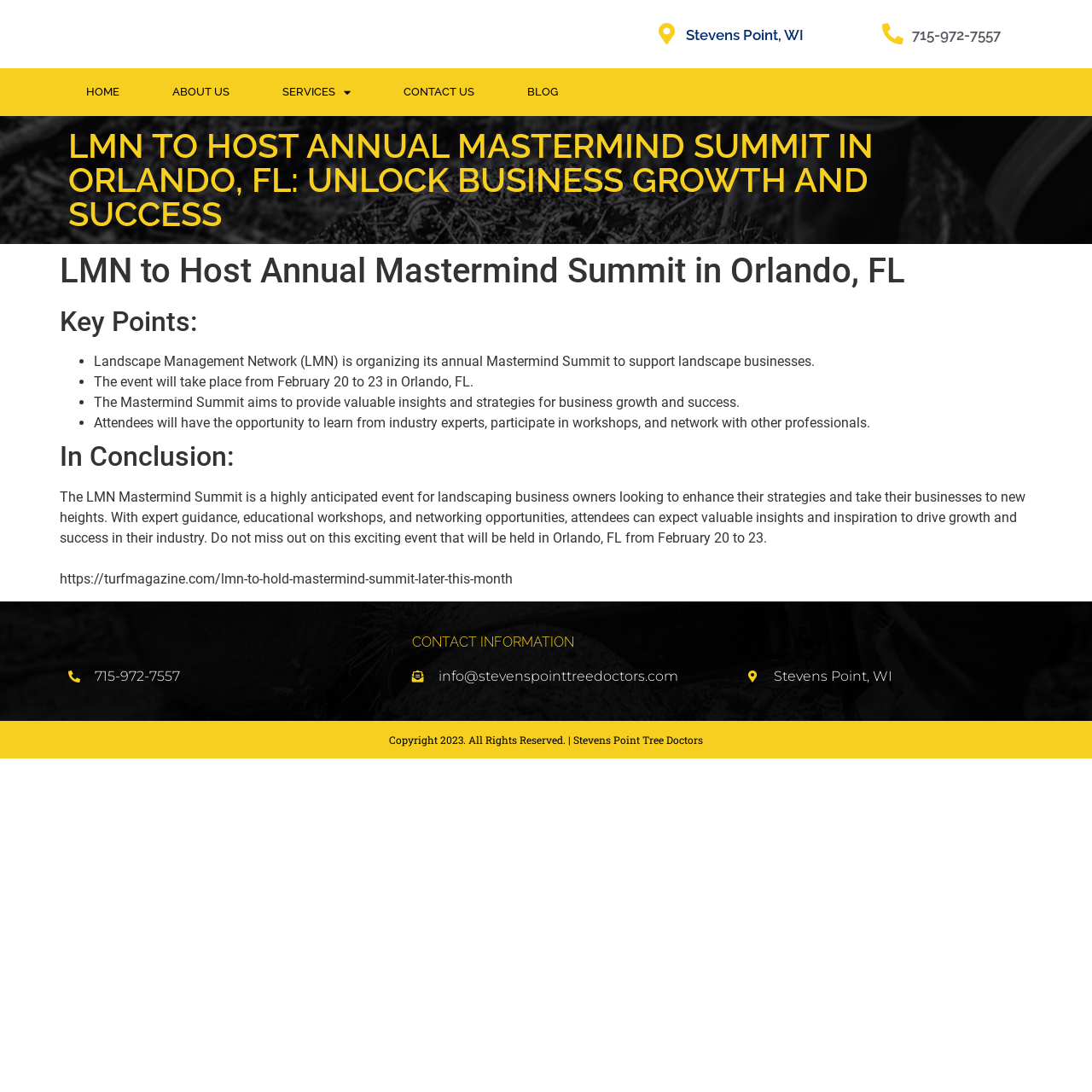What is the principal heading displayed on the webpage?

LMN TO HOST ANNUAL MASTERMIND SUMMIT IN ORLANDO, FL: UNLOCK BUSINESS GROWTH AND SUCCESS